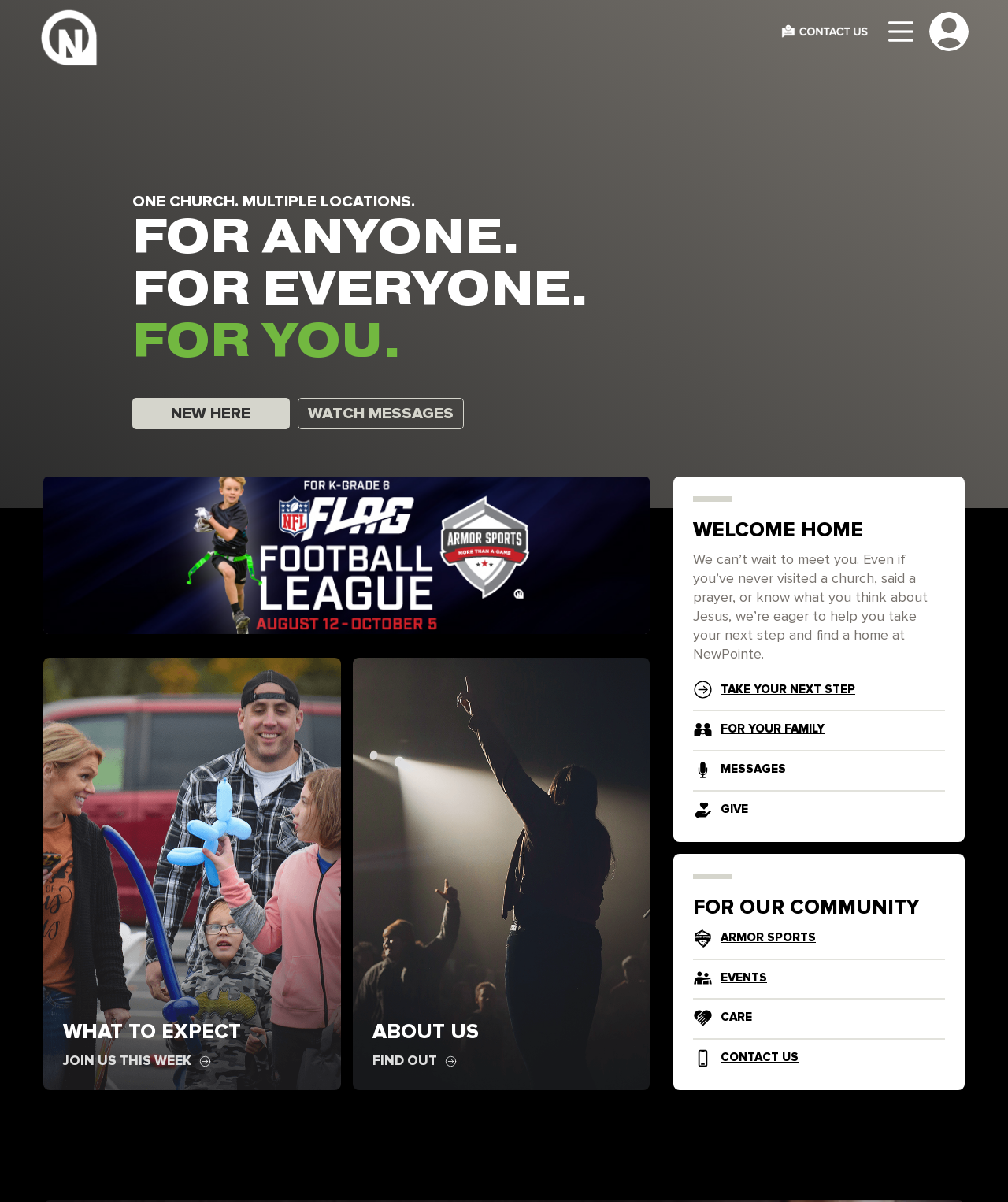What is the theme of the headings on the webpage?
Provide a one-word or short-phrase answer based on the image.

Church and community